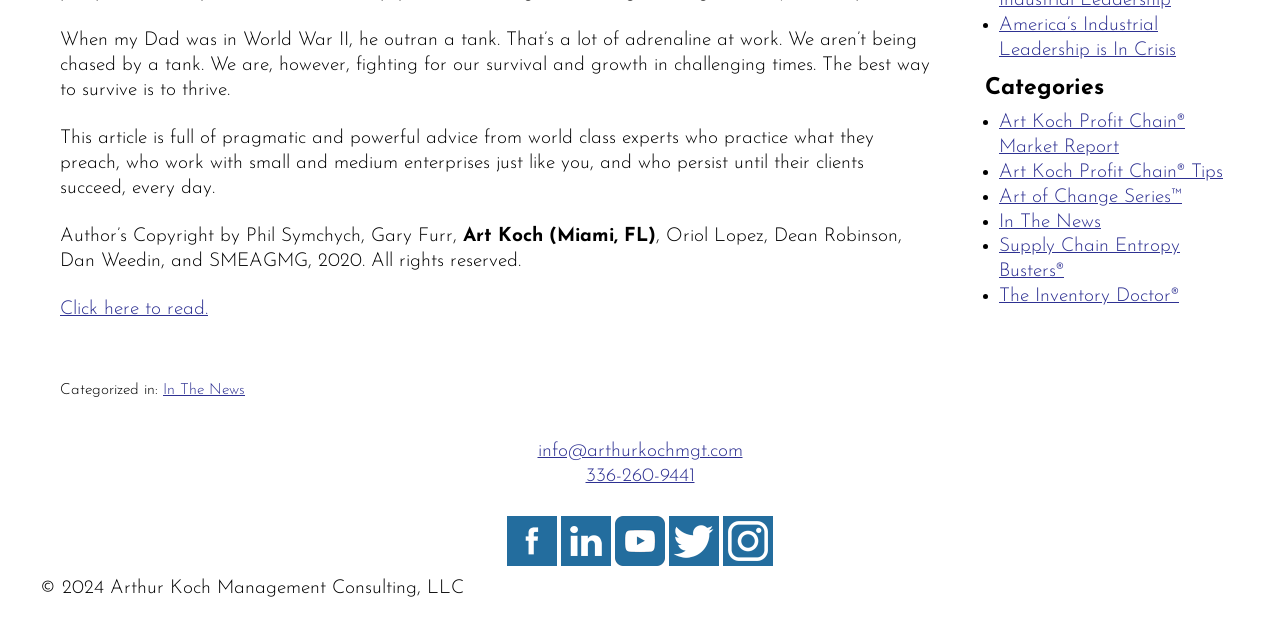For the following element description, predict the bounding box coordinates in the format (top-left x, top-left y, bottom-right x, bottom-right y). All values should be floating point numbers between 0 and 1. Description: In The News

[0.127, 0.597, 0.191, 0.622]